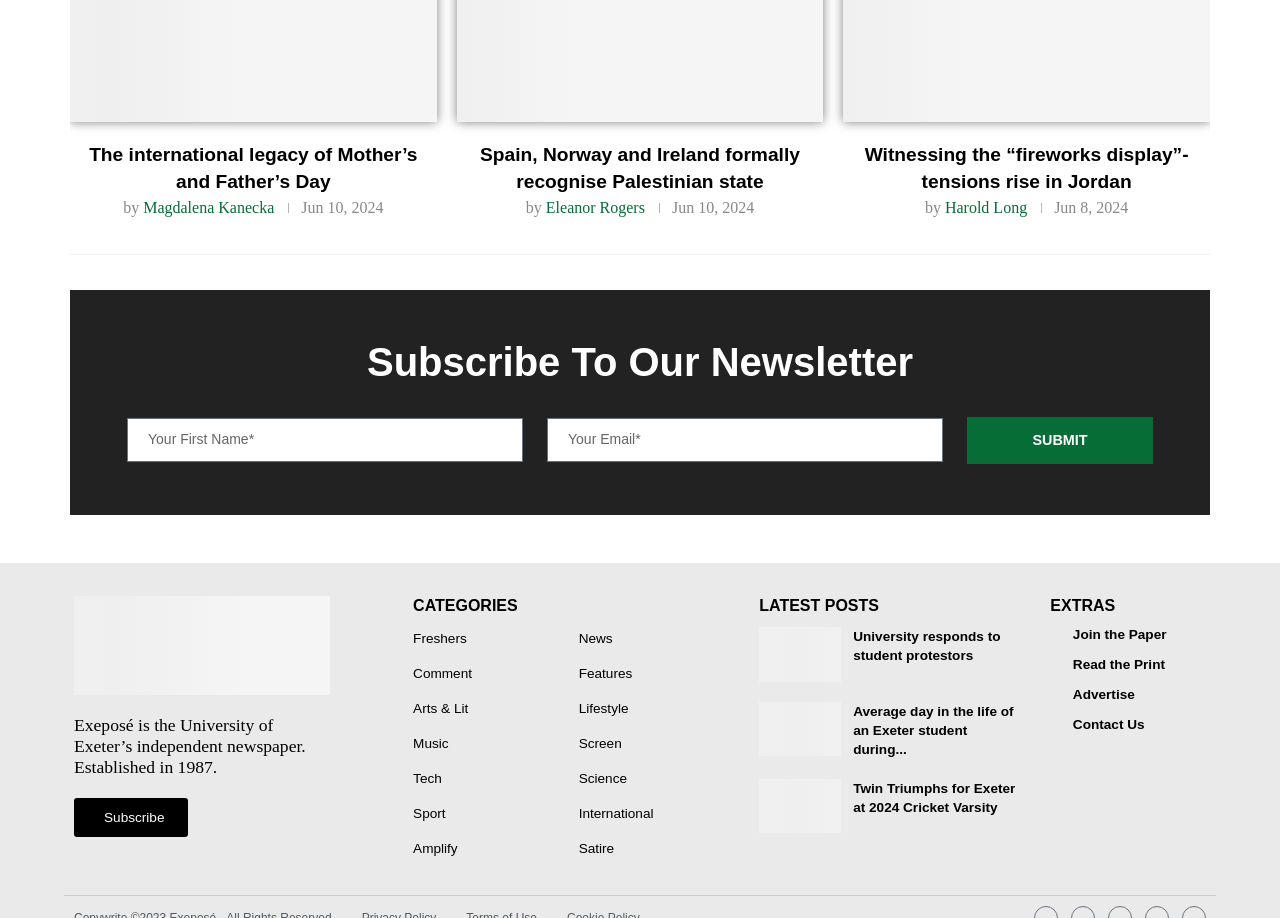Determine the bounding box coordinates of the region to click in order to accomplish the following instruction: "Read the article about Mother's and Father's Day". Provide the coordinates as four float numbers between 0 and 1, specifically [left, top, right, bottom].

[0.07, 0.157, 0.326, 0.209]